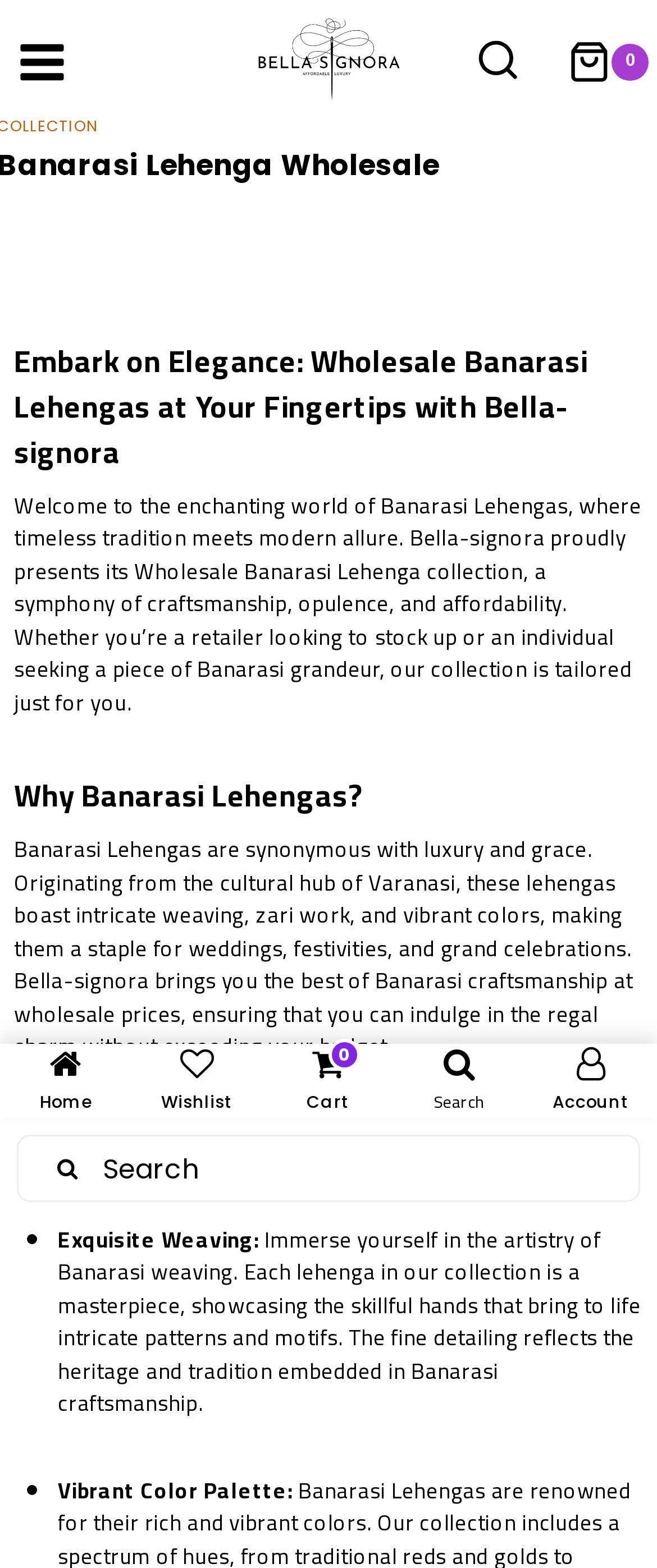Can you identify the bounding box coordinates of the clickable region needed to carry out this instruction: 'Open the menu'? The coordinates should be four float numbers within the range of 0 to 1, stated as [left, top, right, bottom].

[0.0, 0.024, 0.103, 0.056]